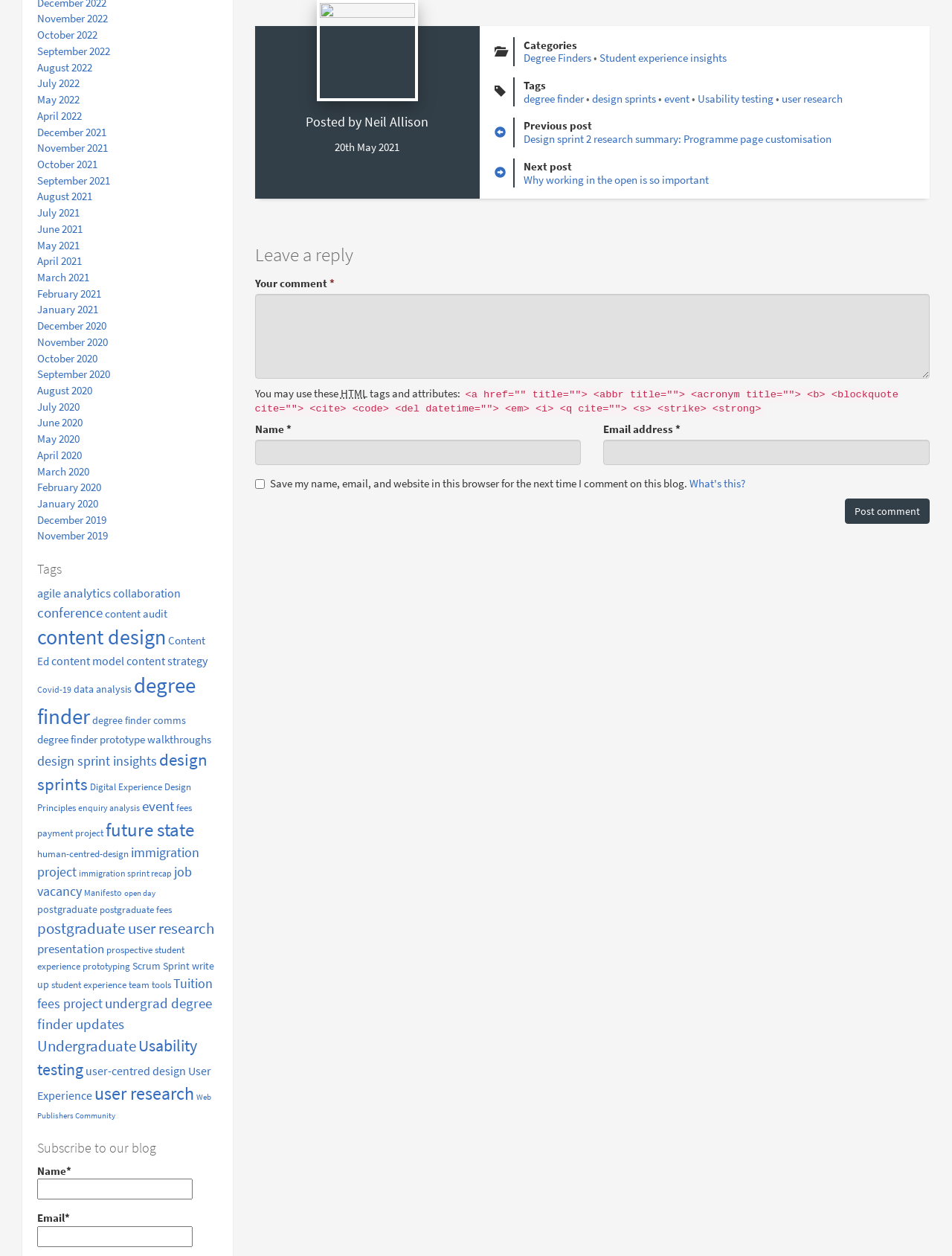Determine the bounding box coordinates of the target area to click to execute the following instruction: "Explore content design items."

[0.039, 0.497, 0.174, 0.518]